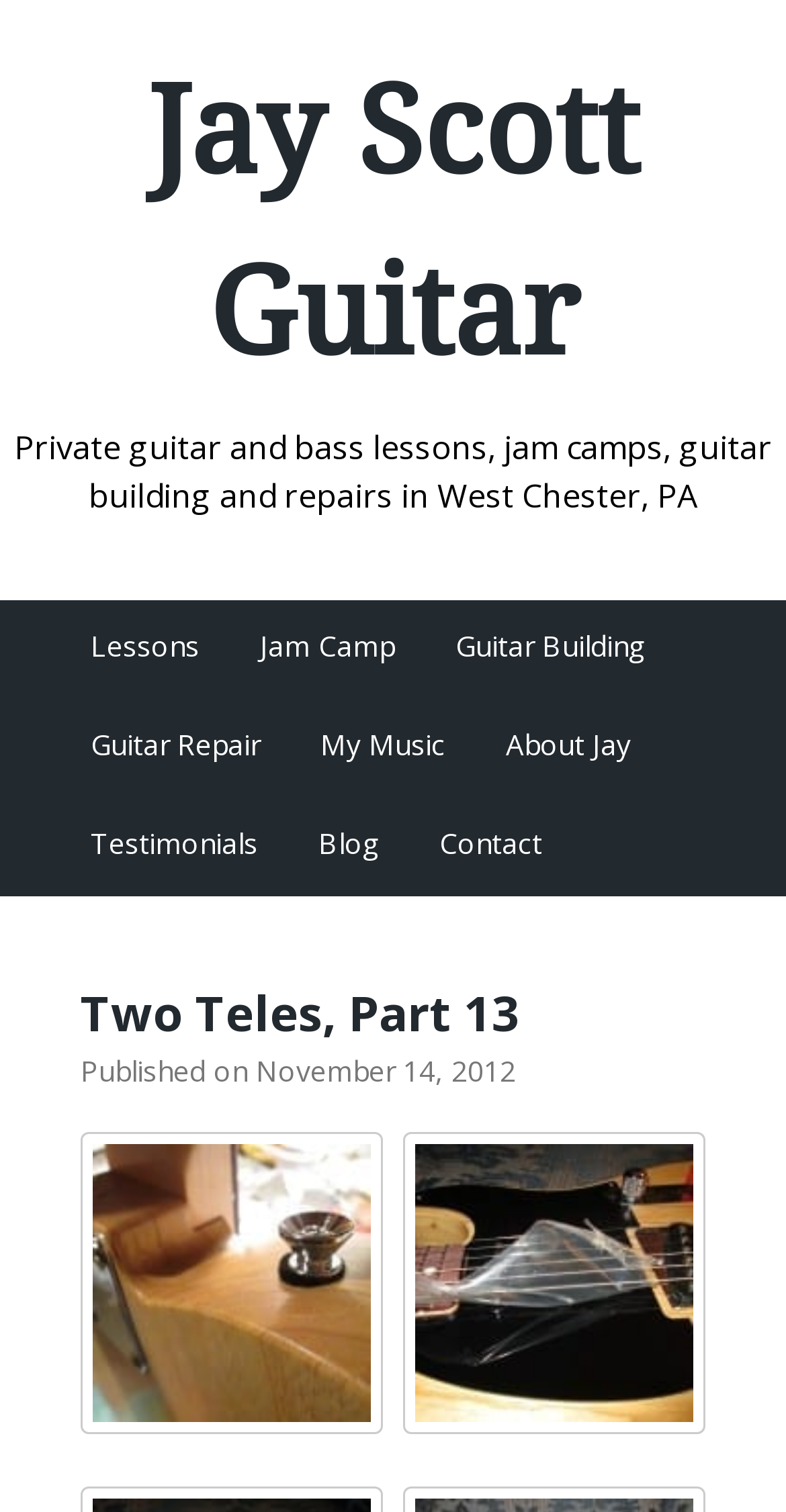Offer a thorough description of the webpage.

The webpage is about Jay Scott Guitar, a private guitar and bass lessons, jam camps, guitar building, and repair service in West Chester, PA. At the top, there is a heading with the title "Jay Scott Guitar" and a link with the same text. Below this, there is a brief description of the services offered.

The main content of the page is divided into two sections. On the left, there are seven links: "Lessons", "Jam Camp", "Guitar Building", "Guitar Repair", "My Music", "About Jay", and "Testimonials". These links are arranged vertically, with "Lessons" at the top and "Testimonials" at the bottom.

On the right, there is a section dedicated to a specific topic, "Two Teles, Part 13". This section has a heading with the same title and a link below it. Below the link, there is a timestamp indicating that the content was published on November 14, 2012. Further down, there are two figures, likely images, with links embedded in them.

Overall, the webpage has a simple and organized structure, with clear headings and concise text. The links and figures are arranged in a logical and easy-to-follow manner, making it easy for users to navigate and find the information they need.